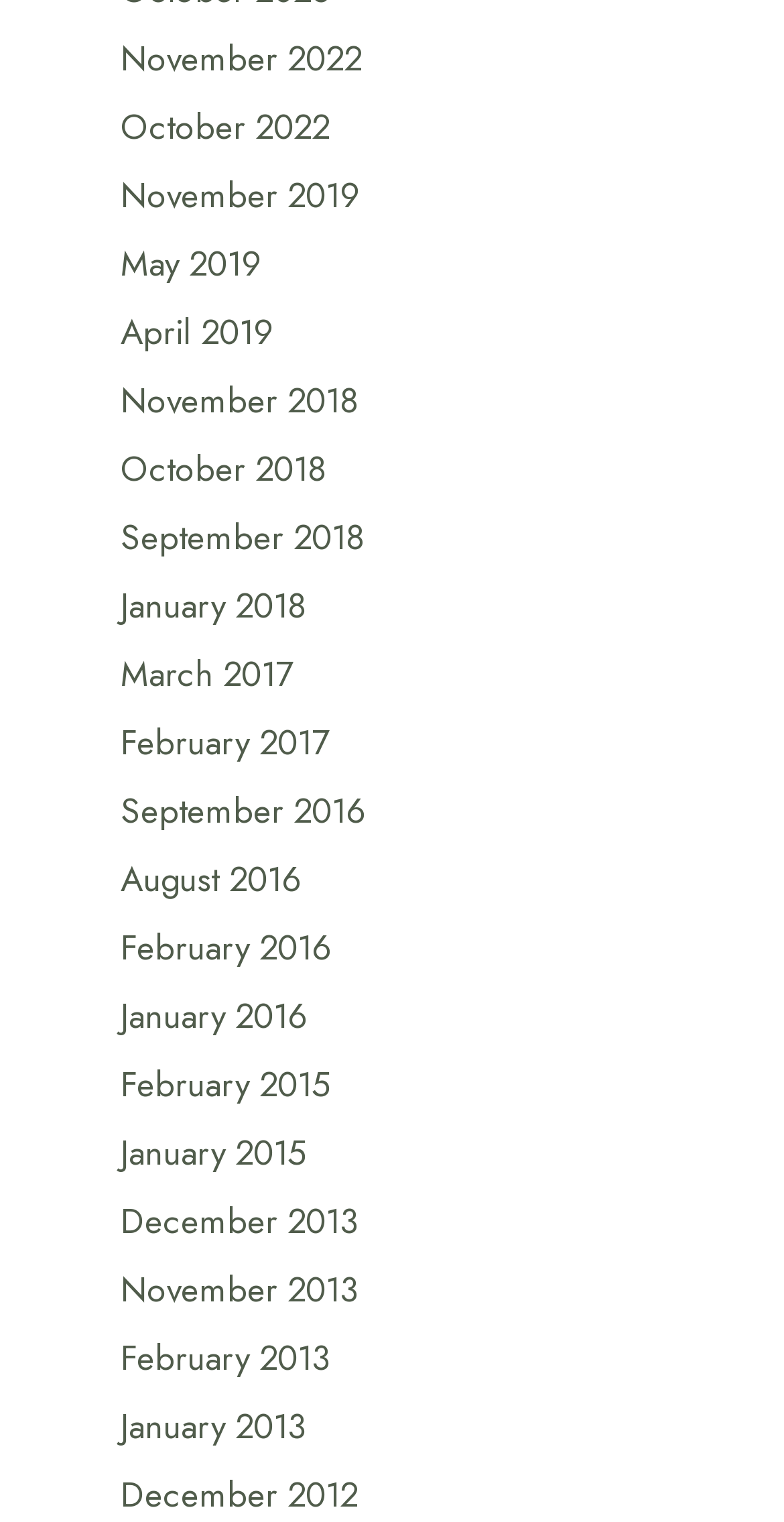Determine the coordinates of the bounding box for the clickable area needed to execute this instruction: "view January 2013".

[0.154, 0.922, 0.39, 0.953]